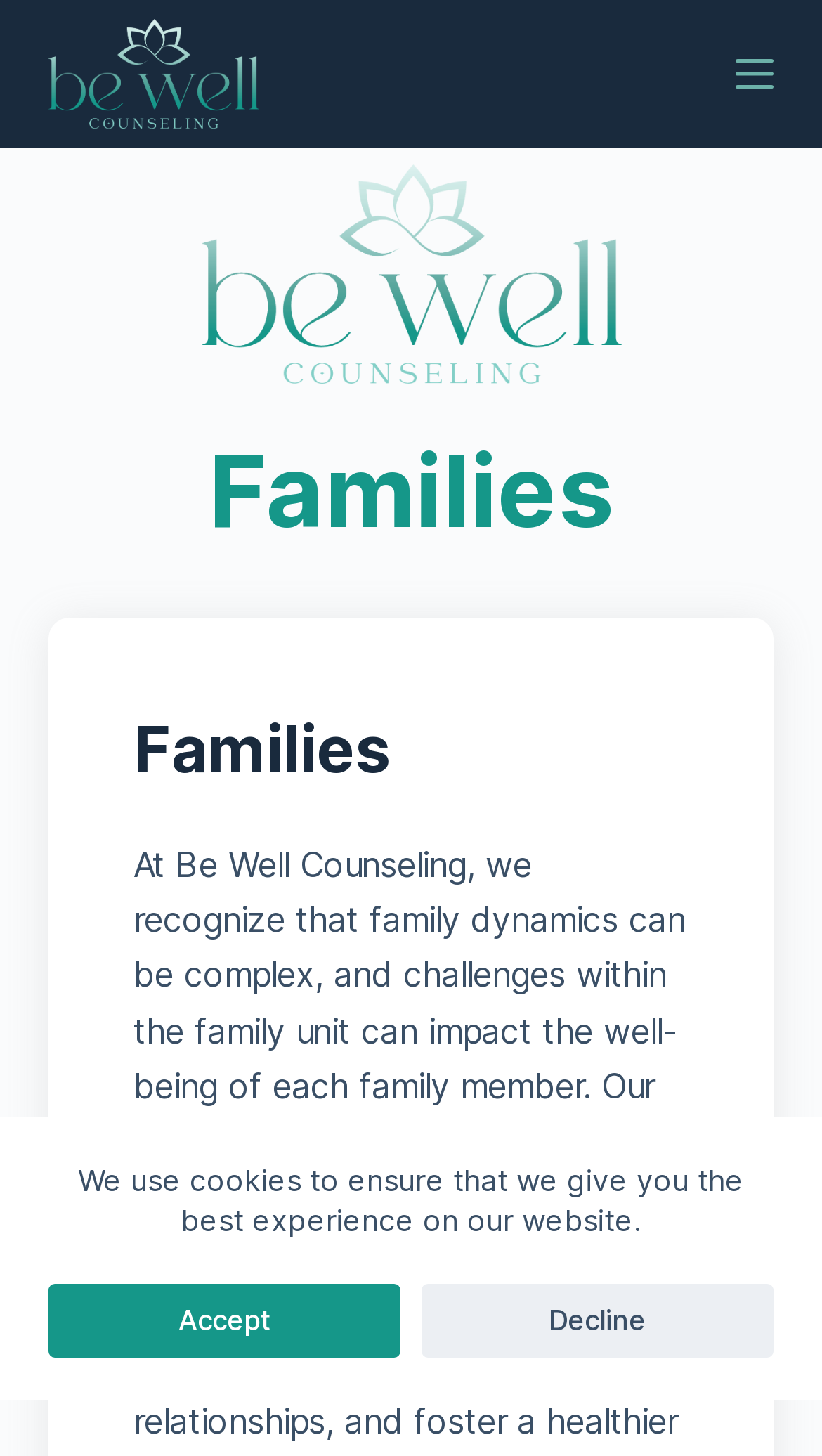What is the main topic of the webpage?
Please provide a single word or phrase based on the screenshot.

Families